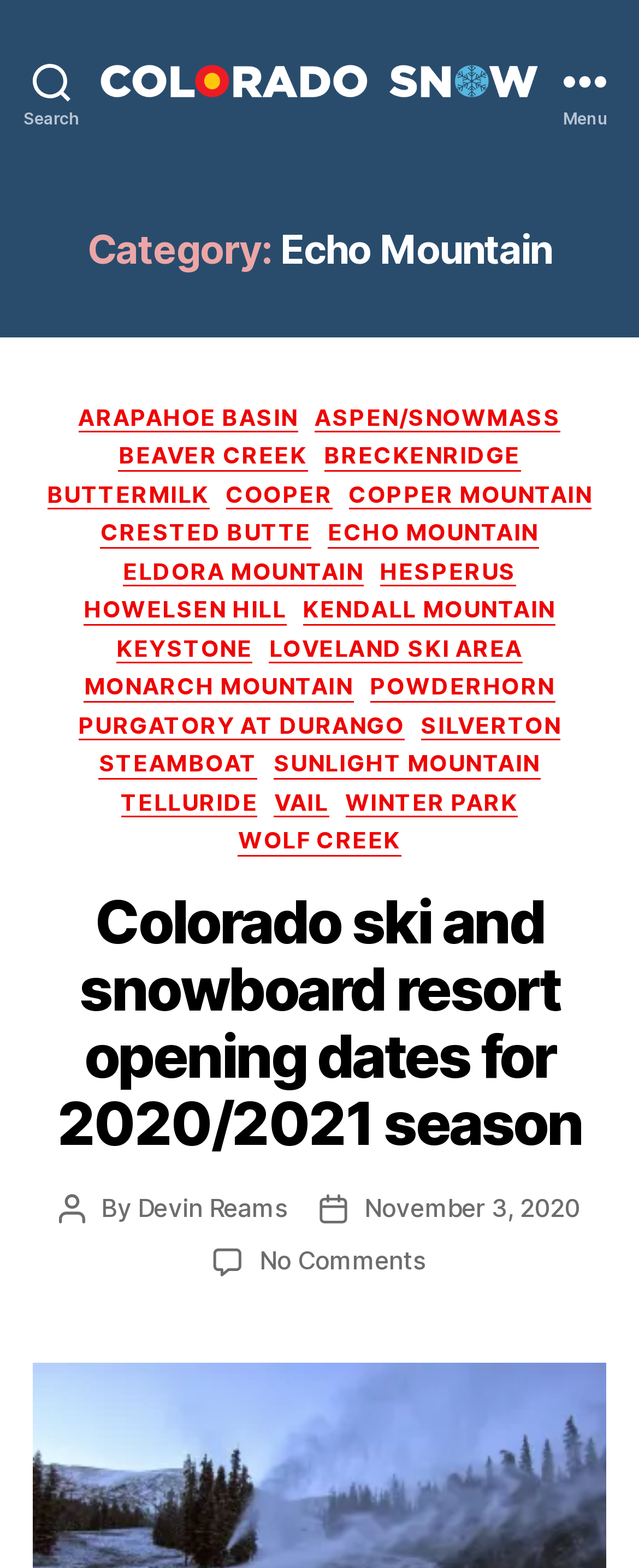Provide a brief response to the question below using a single word or phrase: 
Who wrote the article?

Devin Reams